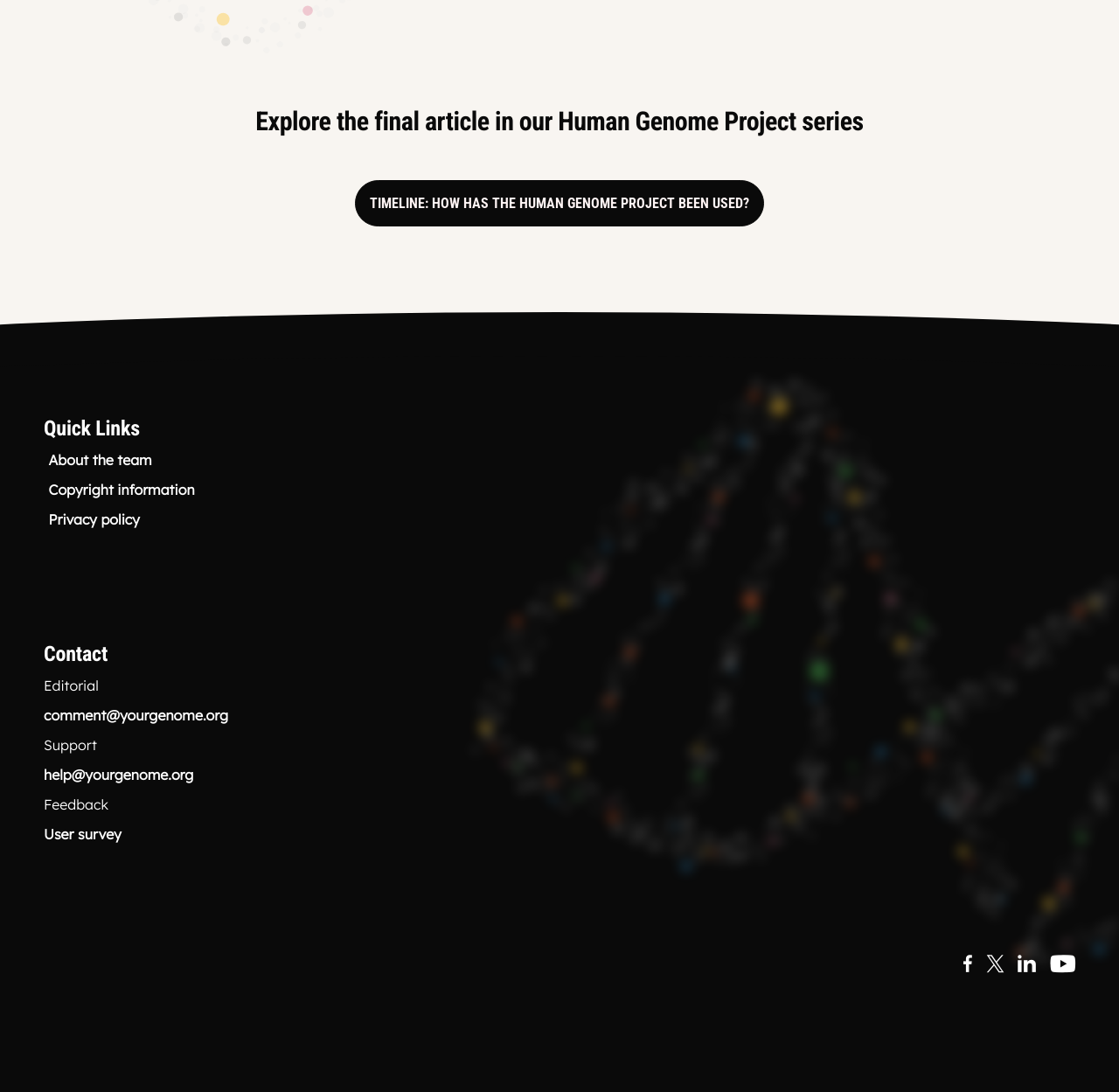Please specify the bounding box coordinates of the area that should be clicked to accomplish the following instruction: "Contact the editorial team". The coordinates should consist of four float numbers between 0 and 1, i.e., [left, top, right, bottom].

[0.039, 0.619, 0.088, 0.635]